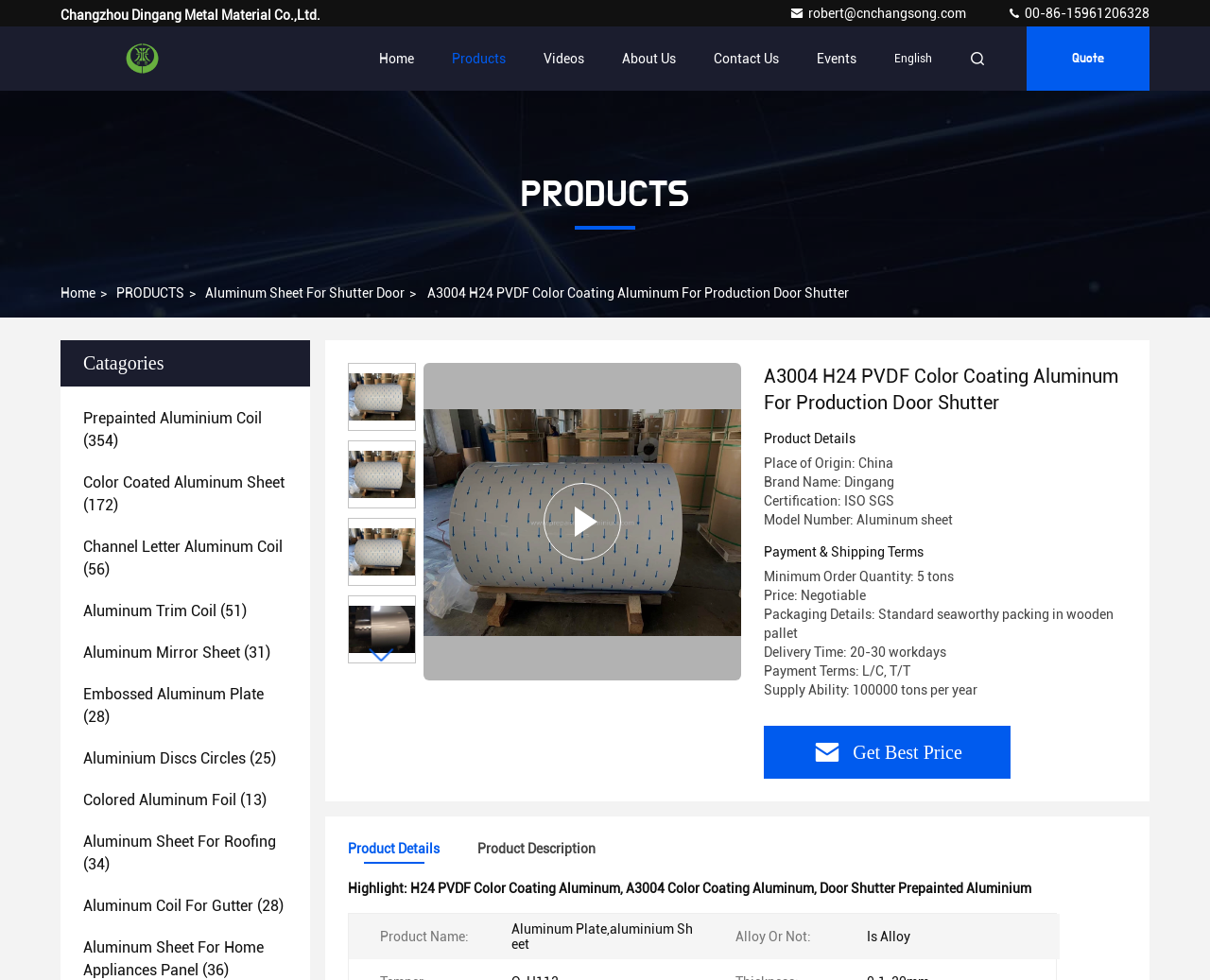Determine the bounding box coordinates of the element that should be clicked to execute the following command: "Click the 'Quote' button".

[0.848, 0.027, 0.95, 0.093]